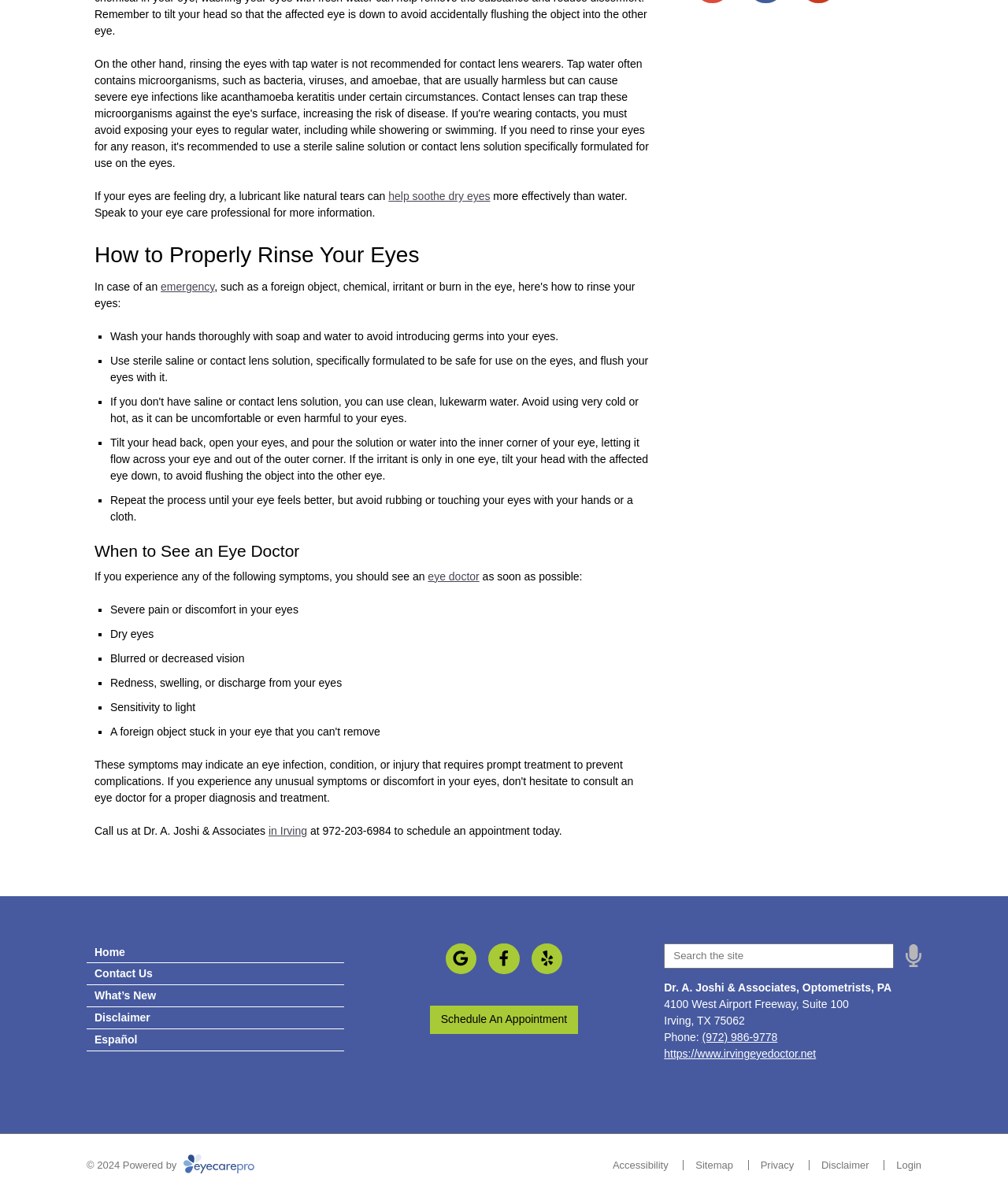Provide the bounding box coordinates of the HTML element this sentence describes: "© 2024 Powered by". The bounding box coordinates consist of four float numbers between 0 and 1, i.e., [left, top, right, bottom].

[0.086, 0.968, 0.252, 0.978]